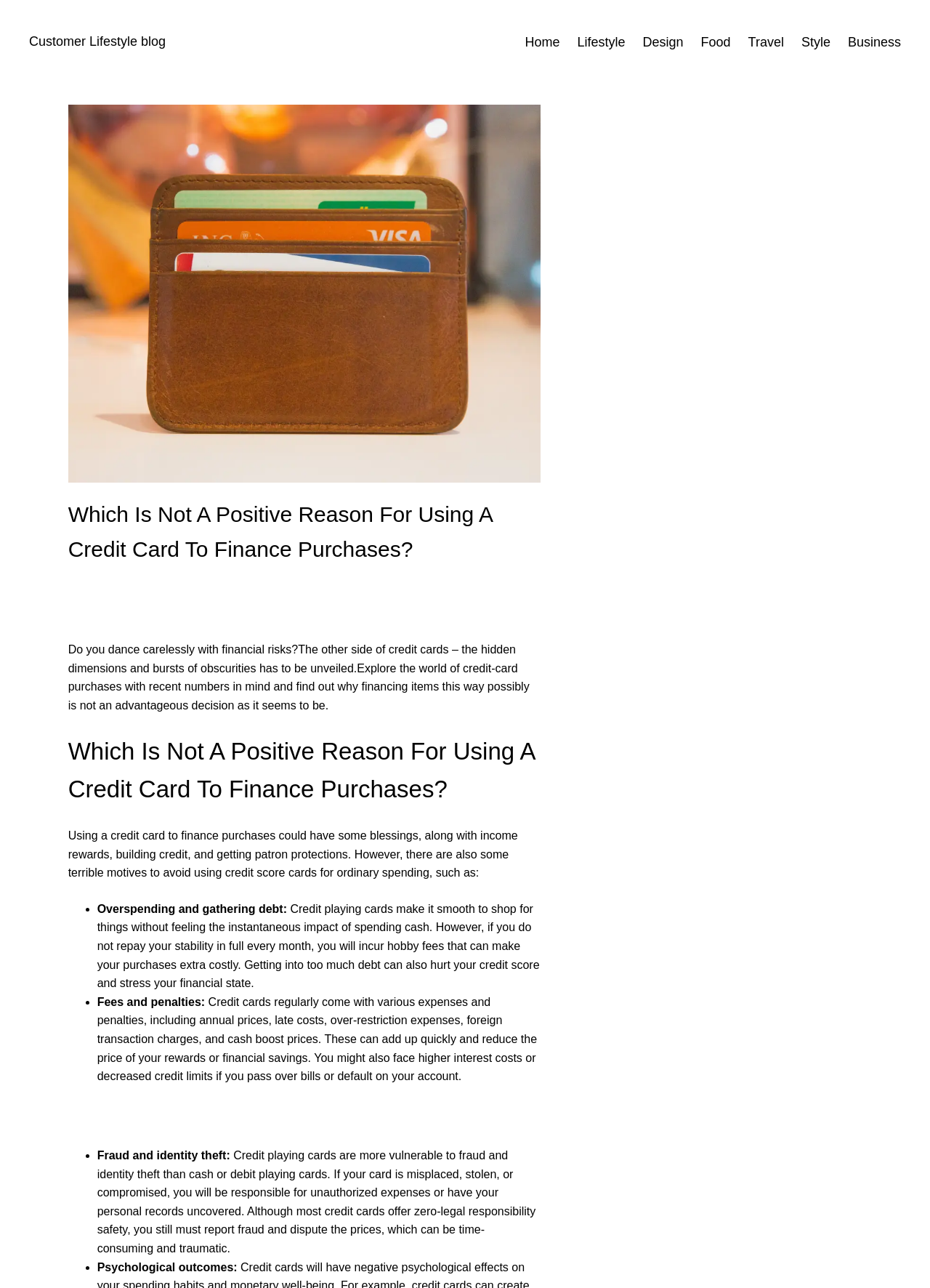Please identify the bounding box coordinates of the element I need to click to follow this instruction: "Visit the WordPress website".

None